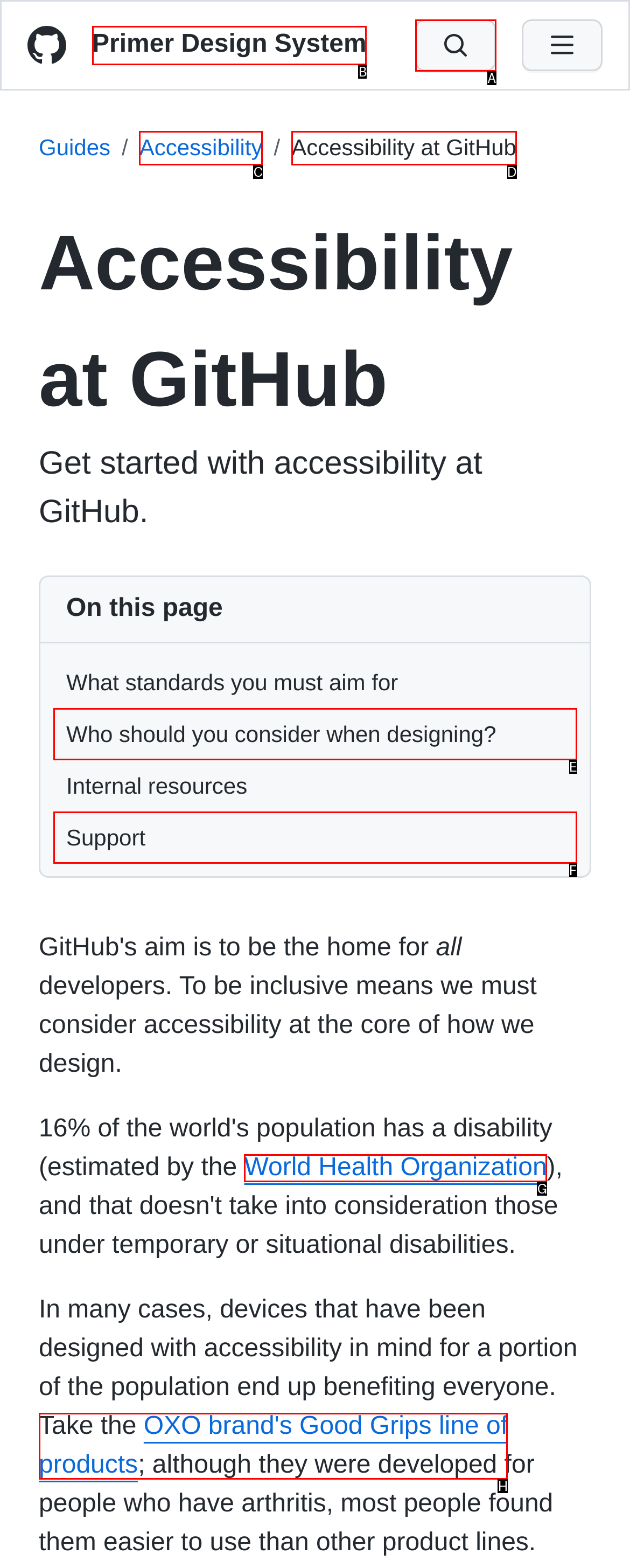Given the description: Advanced Search, select the HTML element that matches it best. Reply with the letter of the chosen option directly.

None